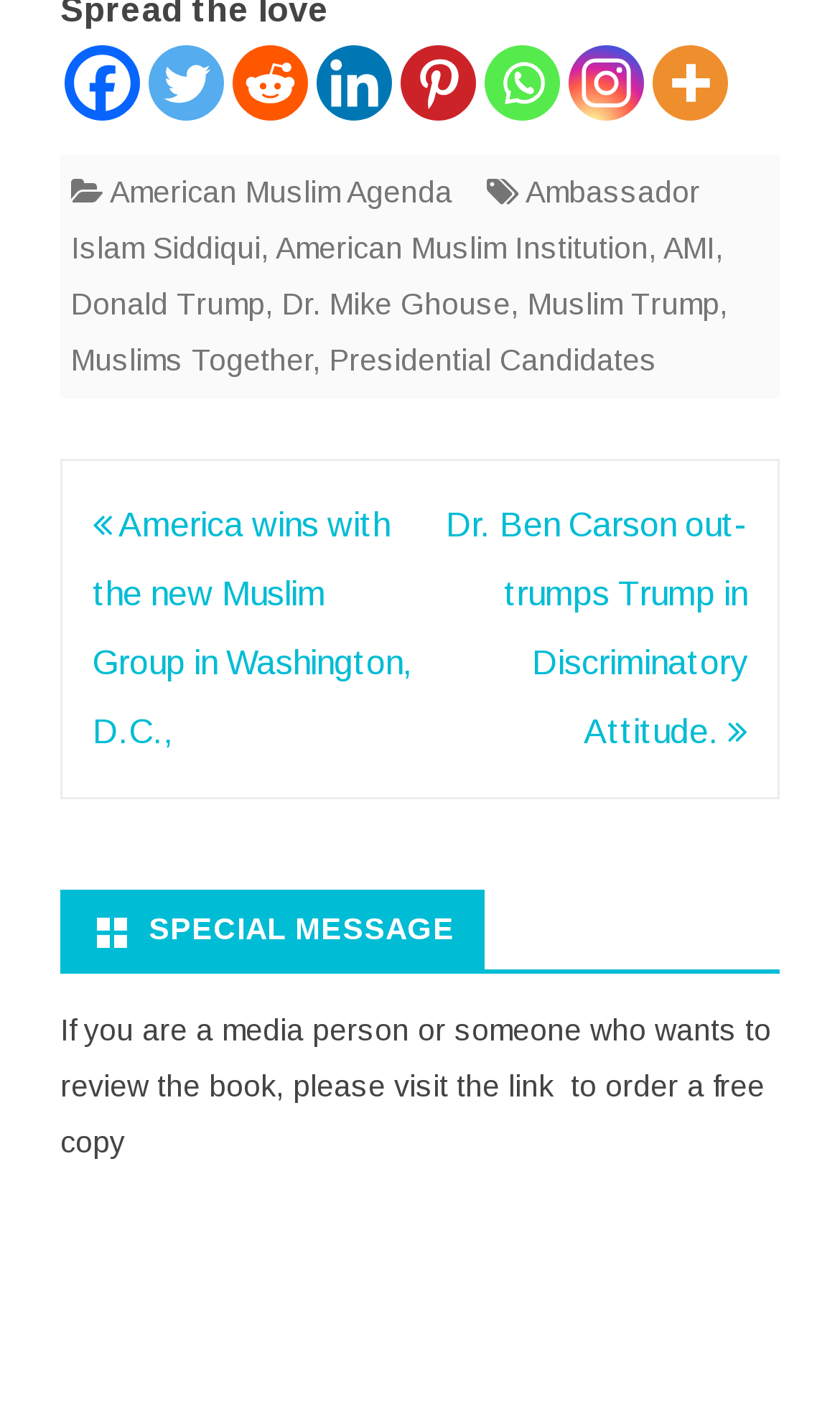Please examine the image and provide a detailed answer to the question: What is the purpose of the link in the special message?

The purpose of the link in the special message is to order a free copy, which is mentioned in the static text element with a bounding box coordinate of [0.072, 0.72, 0.918, 0.824].